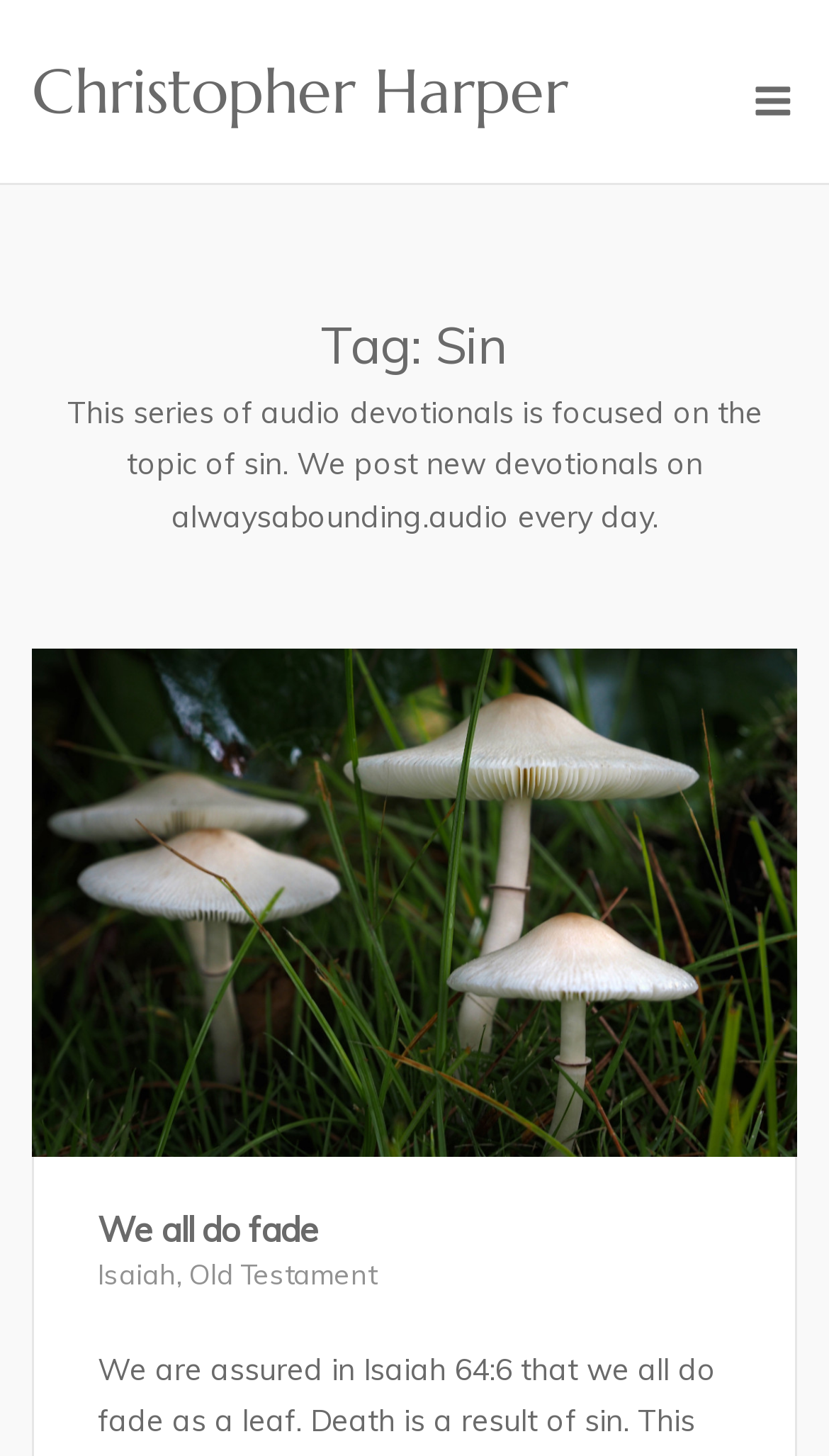Is there an image associated with the devotional 'We all do fade'?
Give a one-word or short phrase answer based on the image.

yes